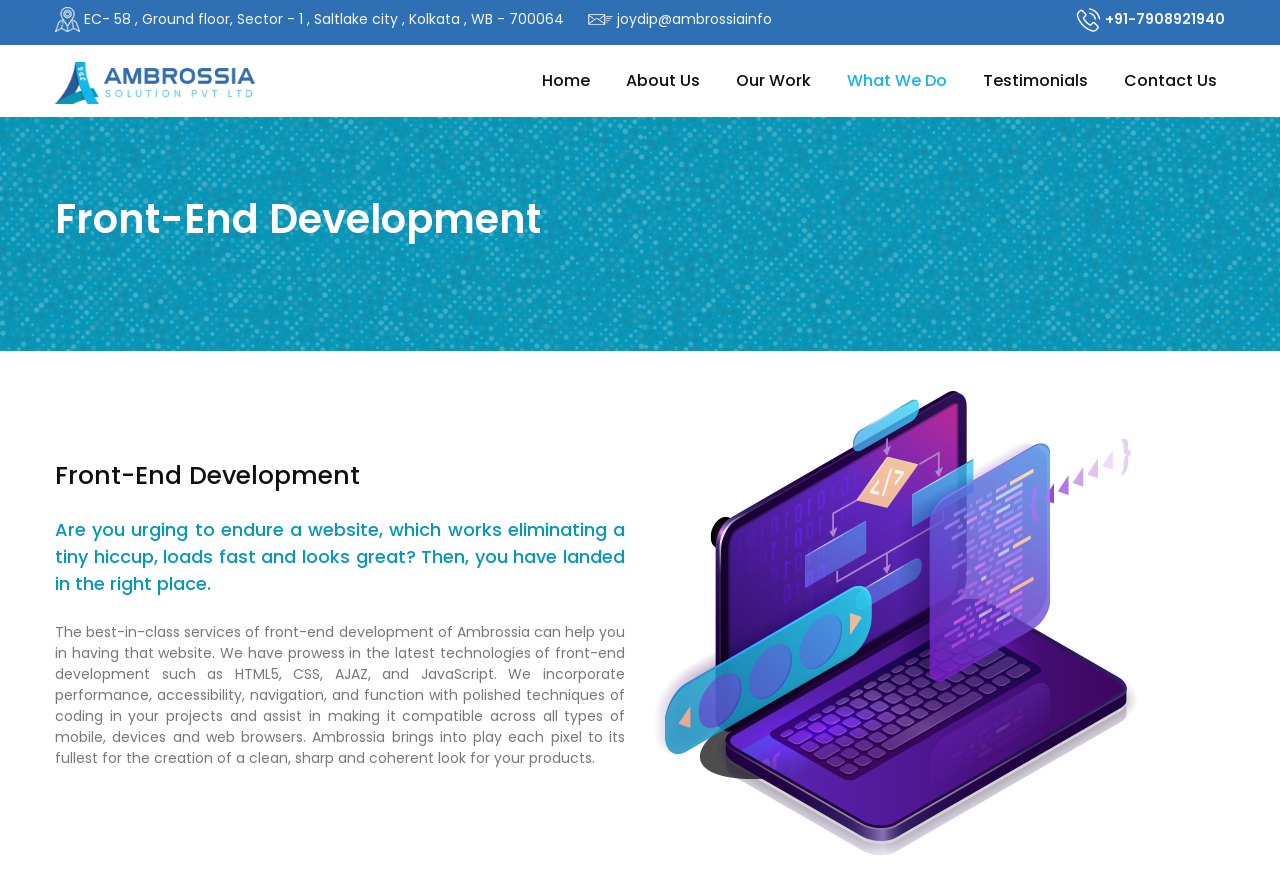Please find the bounding box coordinates of the element that you should click to achieve the following instruction: "View the 'About Us' page". The coordinates should be presented as four float numbers between 0 and 1: [left, top, right, bottom].

[0.483, 0.069, 0.553, 0.114]